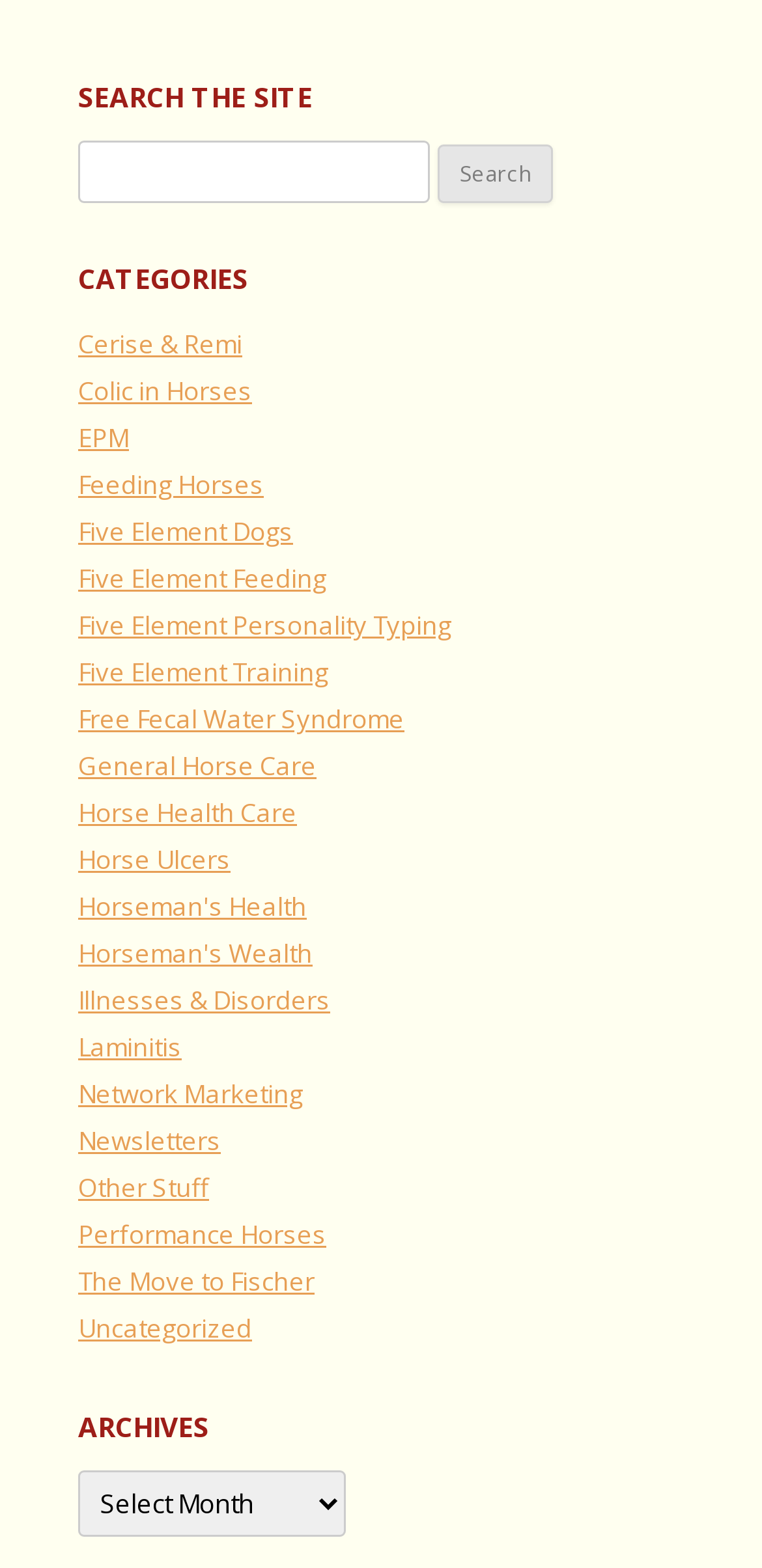Please provide the bounding box coordinates for the element that needs to be clicked to perform the following instruction: "Search for something". The coordinates should be given as four float numbers between 0 and 1, i.e., [left, top, right, bottom].

[0.103, 0.09, 0.897, 0.129]